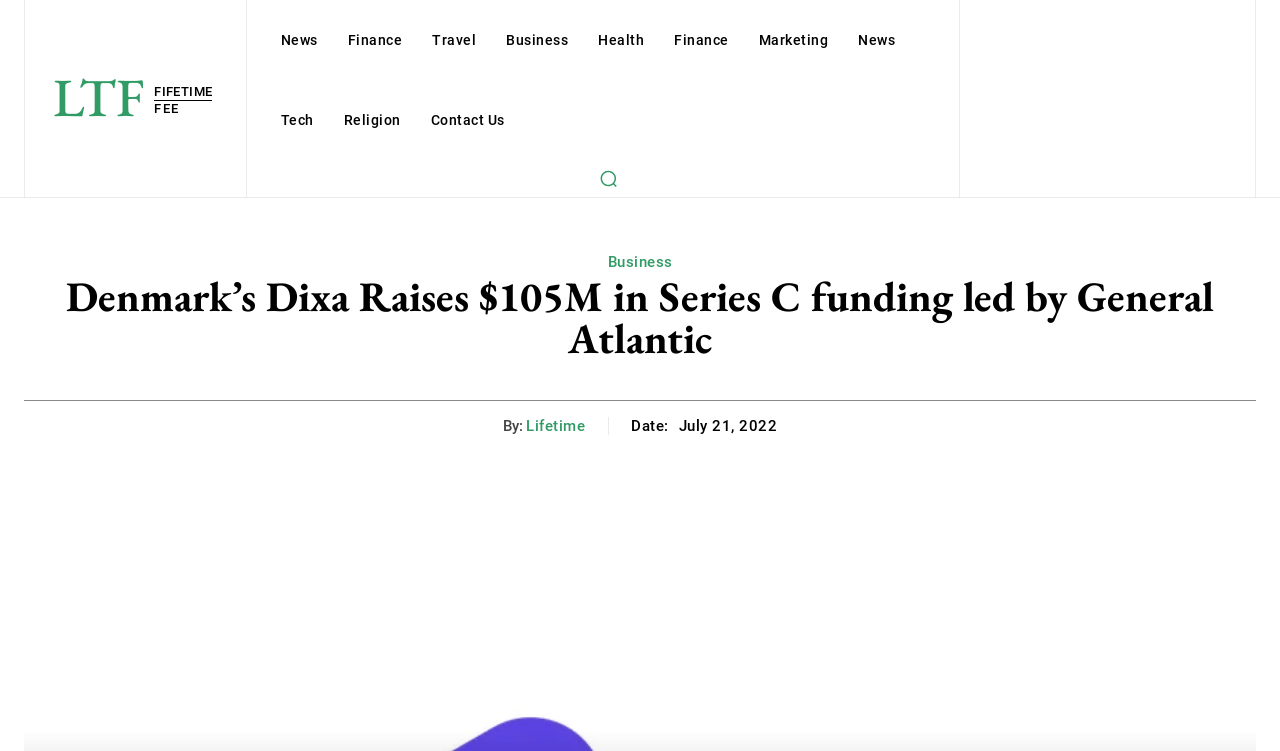Kindly determine the bounding box coordinates for the clickable area to achieve the given instruction: "Click on the 'News' link".

[0.212, 0.0, 0.256, 0.107]